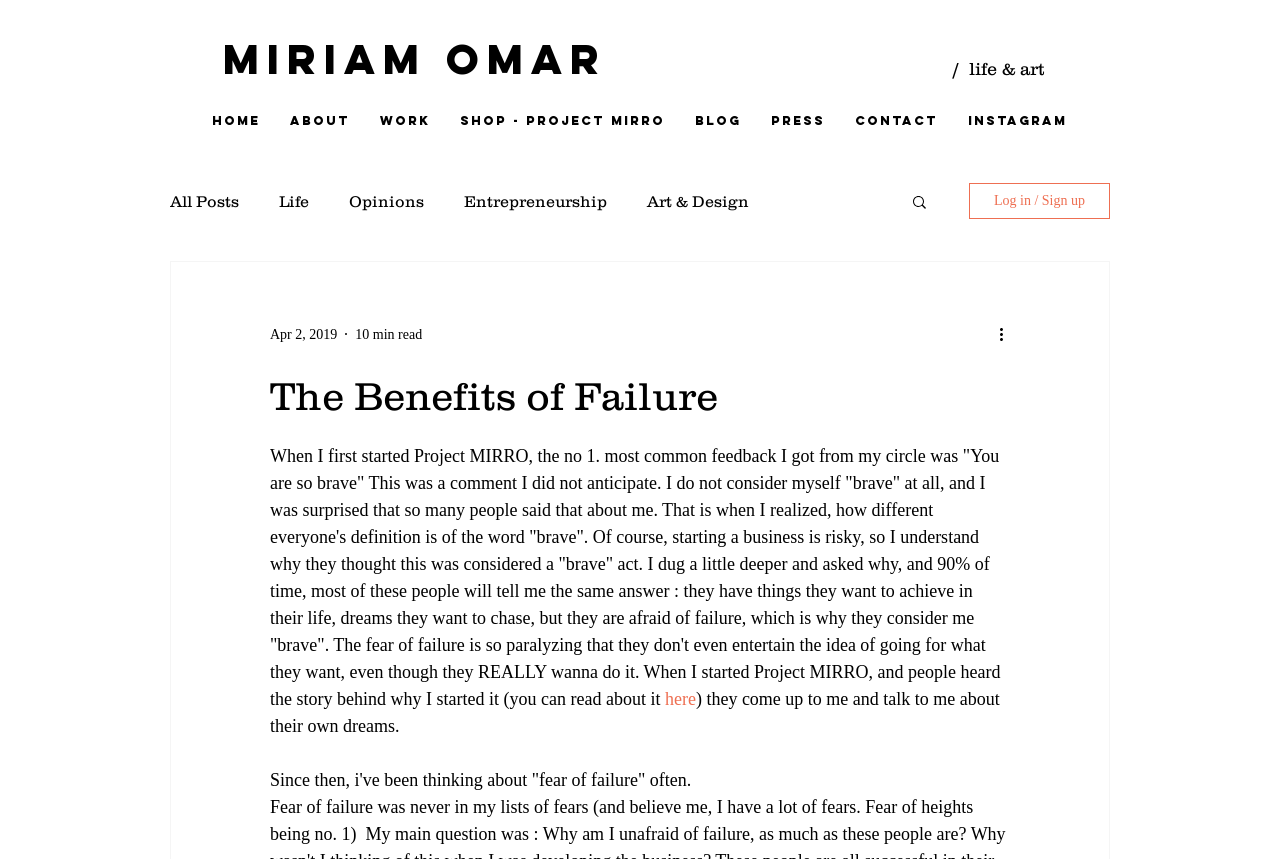Please provide a comprehensive answer to the question based on the screenshot: How many navigation links are there?

There are two navigation sections on the webpage. The first section has 7 links: 'Home', 'About', 'Work', 'SHOP - Project Mirro', 'Blog', 'Press', and 'Contact'. The second section has 4 links: 'All Posts', 'Life', 'Opinions', and 'Entrepreneurship'. Therefore, there are a total of 11 navigation links.